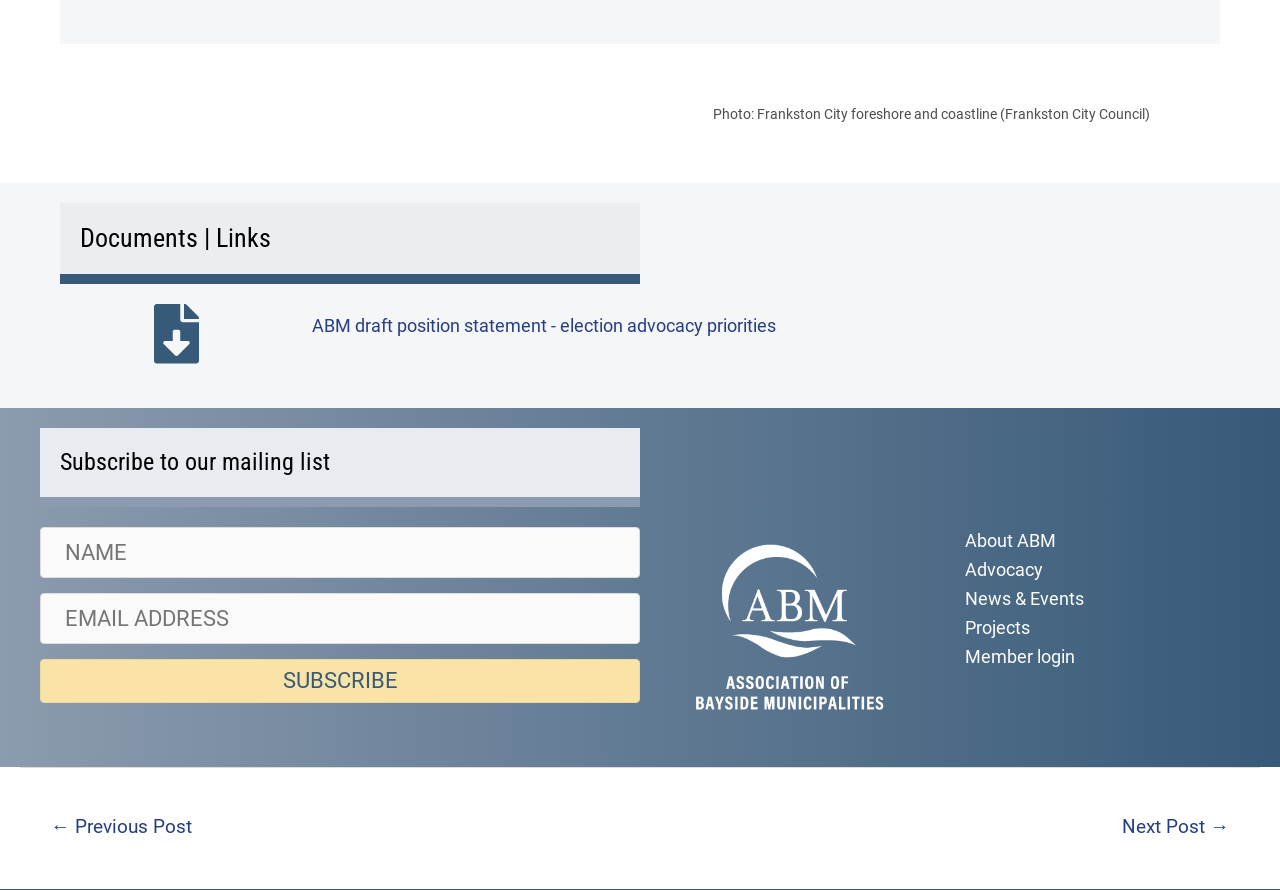Using the element description: "Thrive Weekly Virtual Training Sessions", determine the bounding box coordinates. The coordinates should be in the format [left, top, right, bottom], with values between 0 and 1.

None